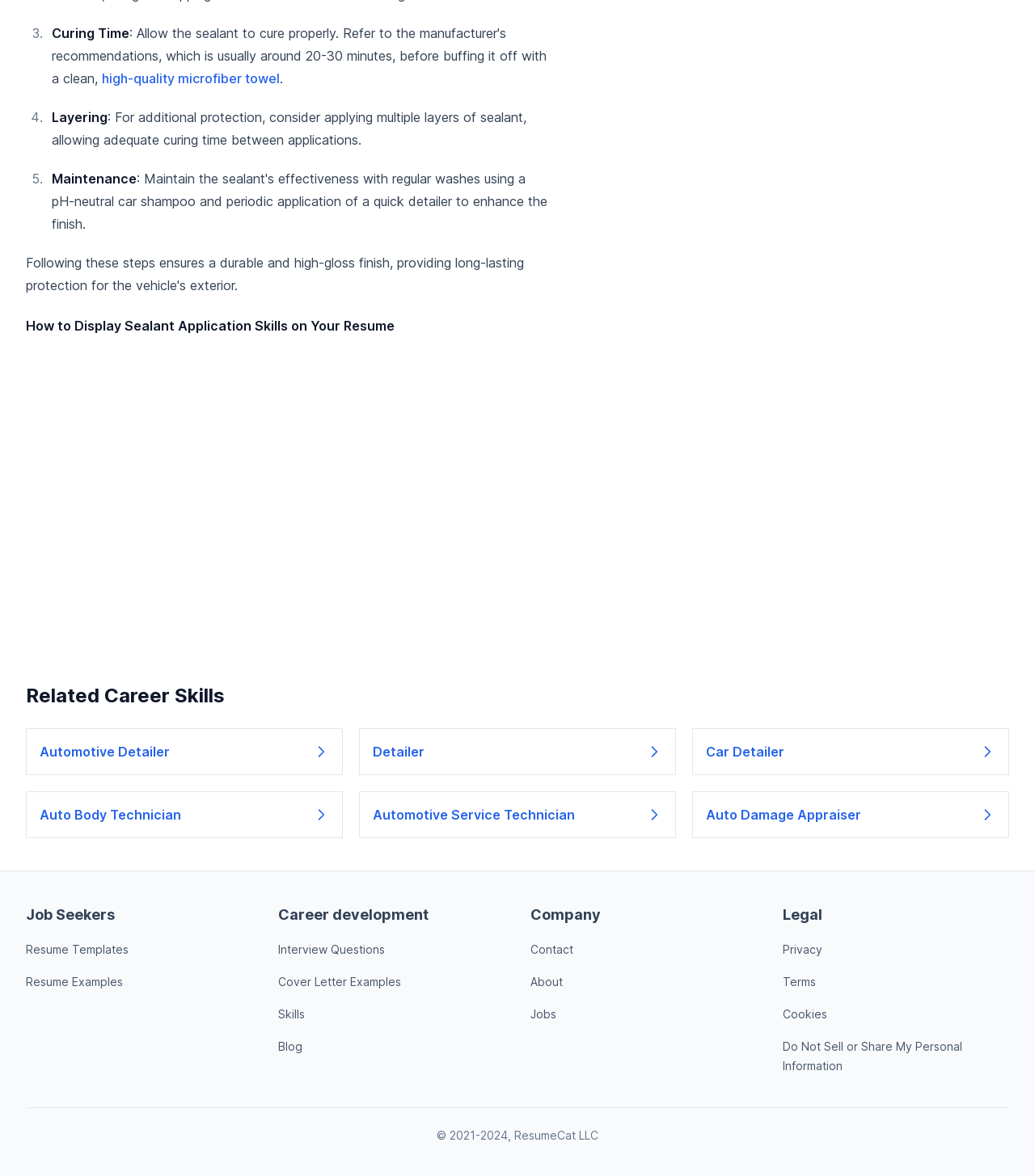Find the bounding box coordinates for the element that must be clicked to complete the instruction: "Check the Privacy policy". The coordinates should be four float numbers between 0 and 1, indicated as [left, top, right, bottom].

[0.756, 0.801, 0.795, 0.813]